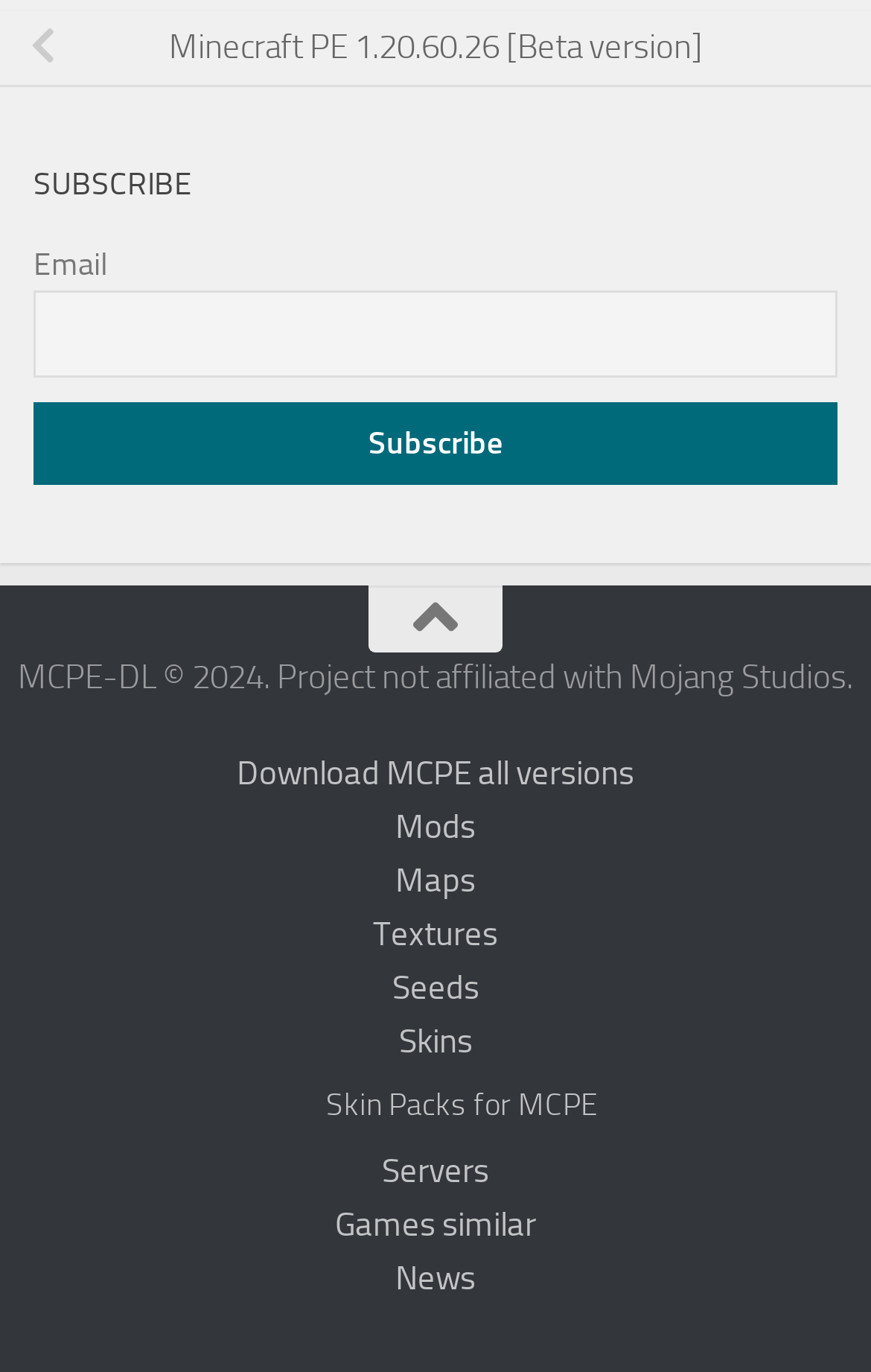What are the categories of content available on the website?
Using the image as a reference, answer the question with a short word or phrase.

Mods, Maps, Textures, etc.